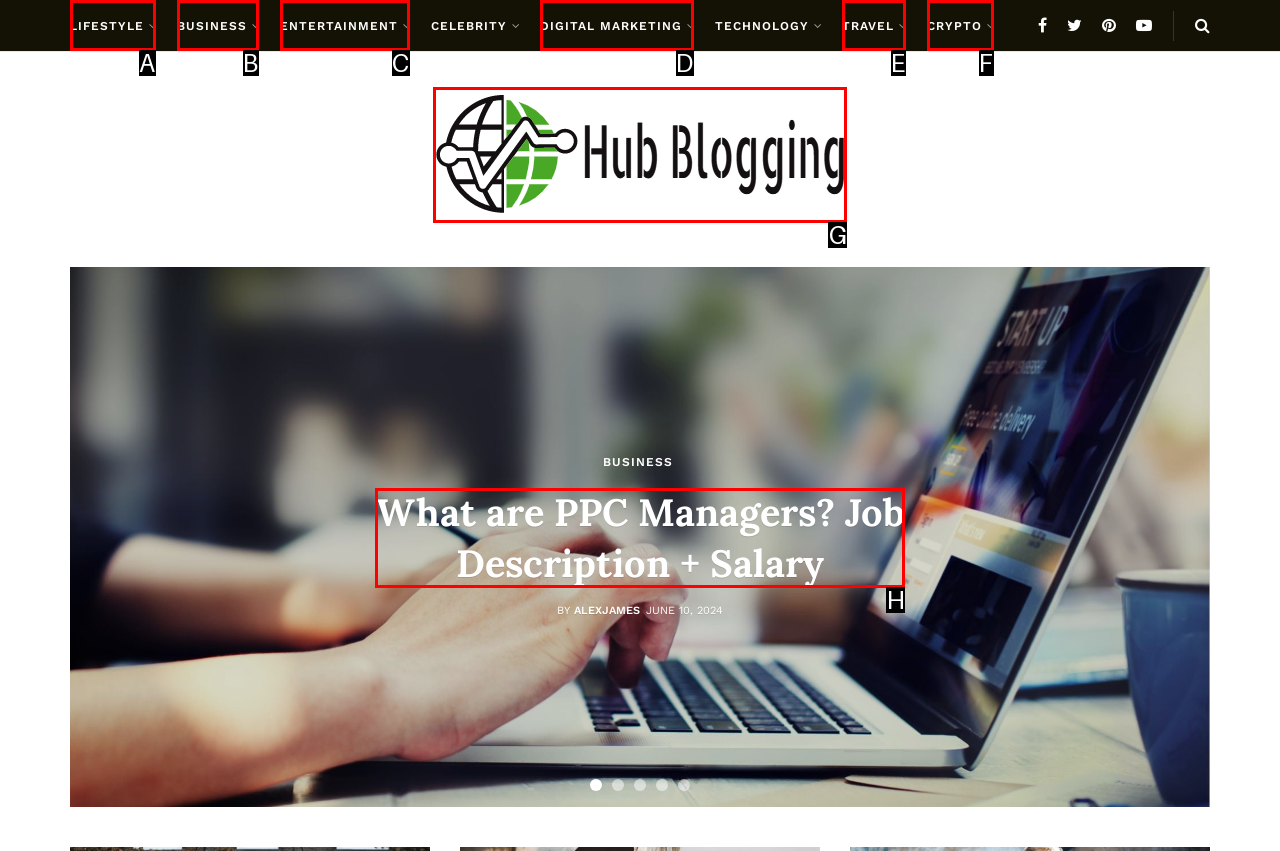Choose the HTML element that best fits the description: Hub Blogging. Answer with the option's letter directly.

G